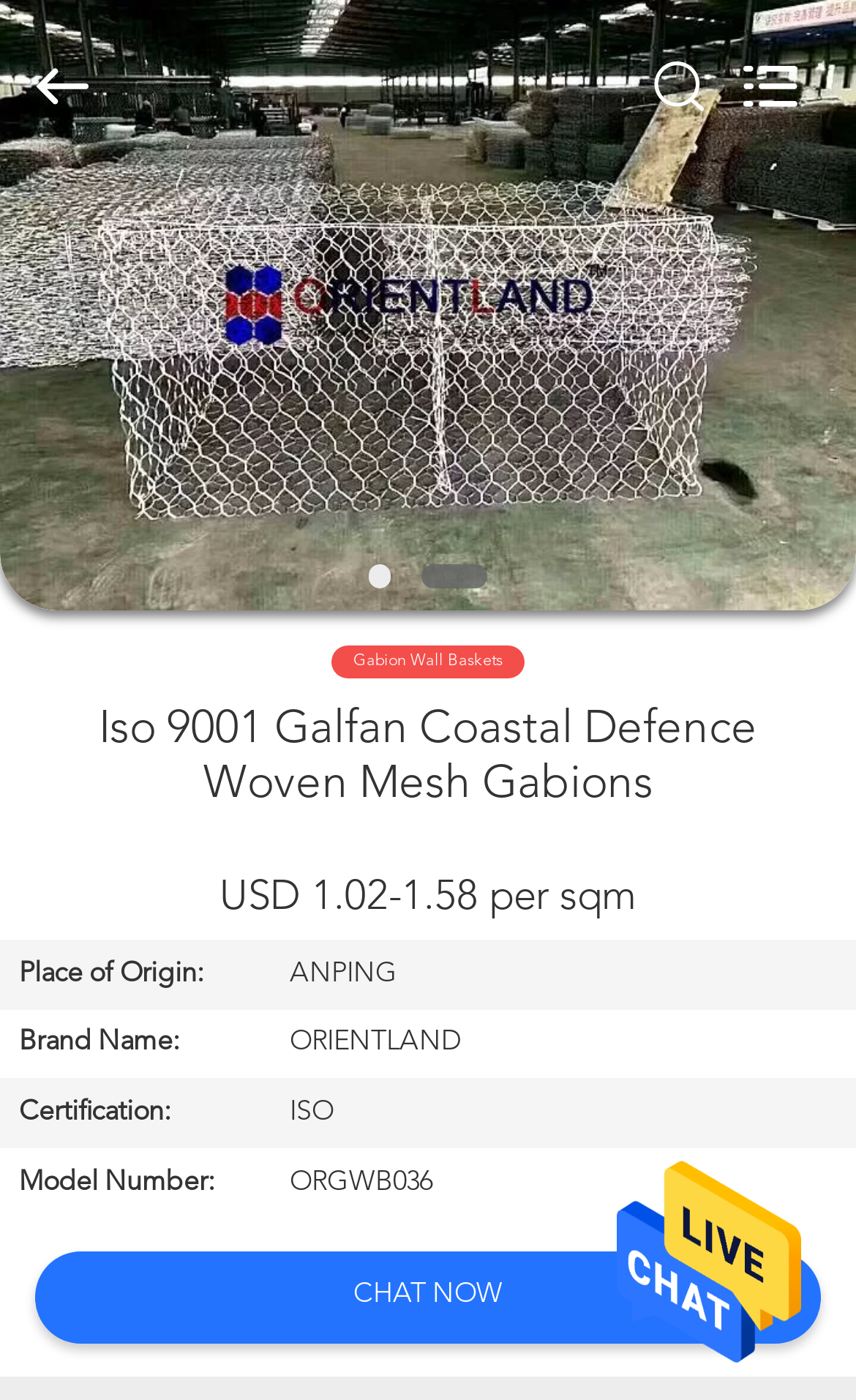Find the bounding box coordinates for the HTML element specified by: "About Us".

[0.0, 0.301, 0.218, 0.387]